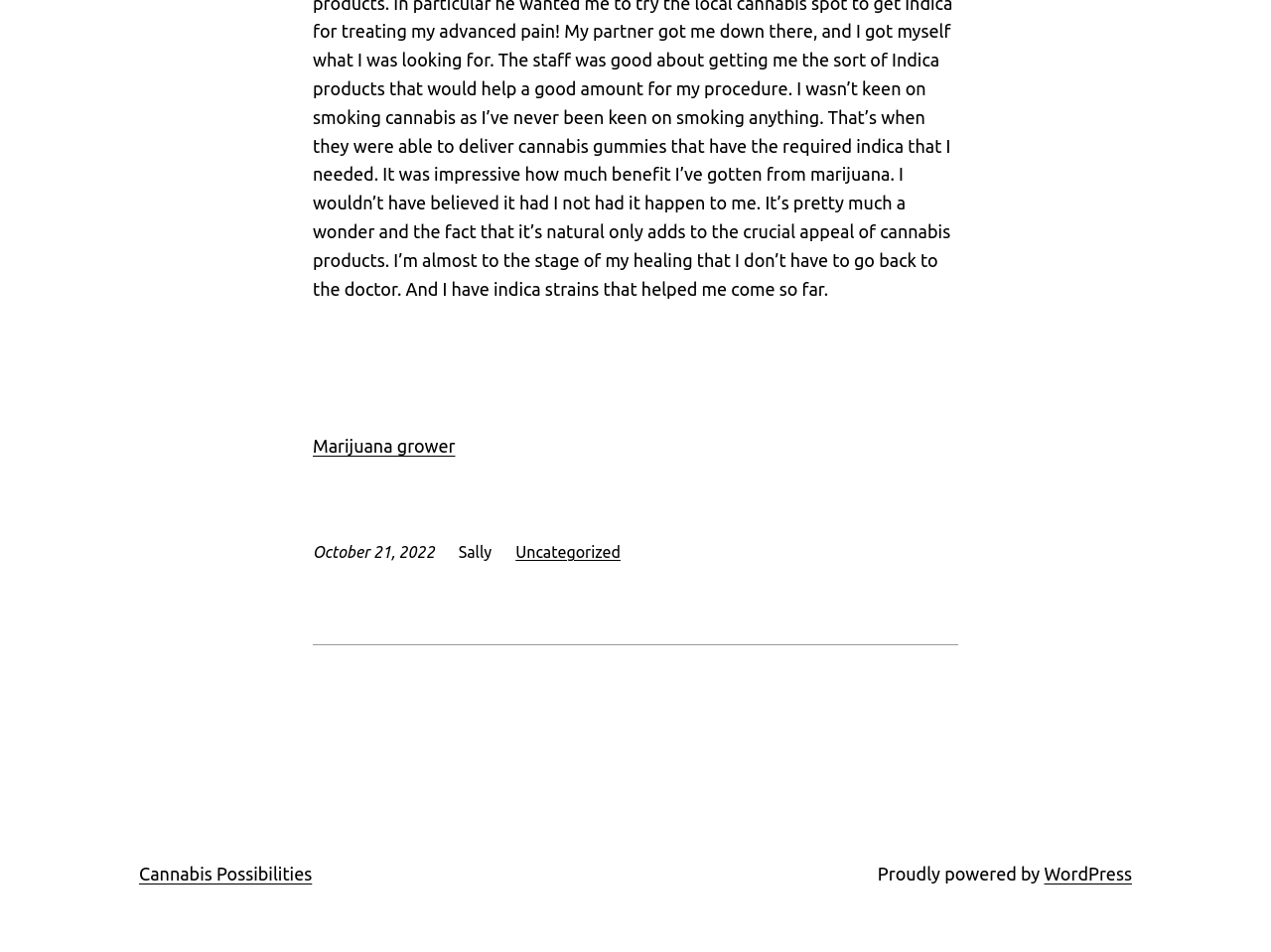What is the name of the website platform?
Based on the screenshot, answer the question with a single word or phrase.

WordPress